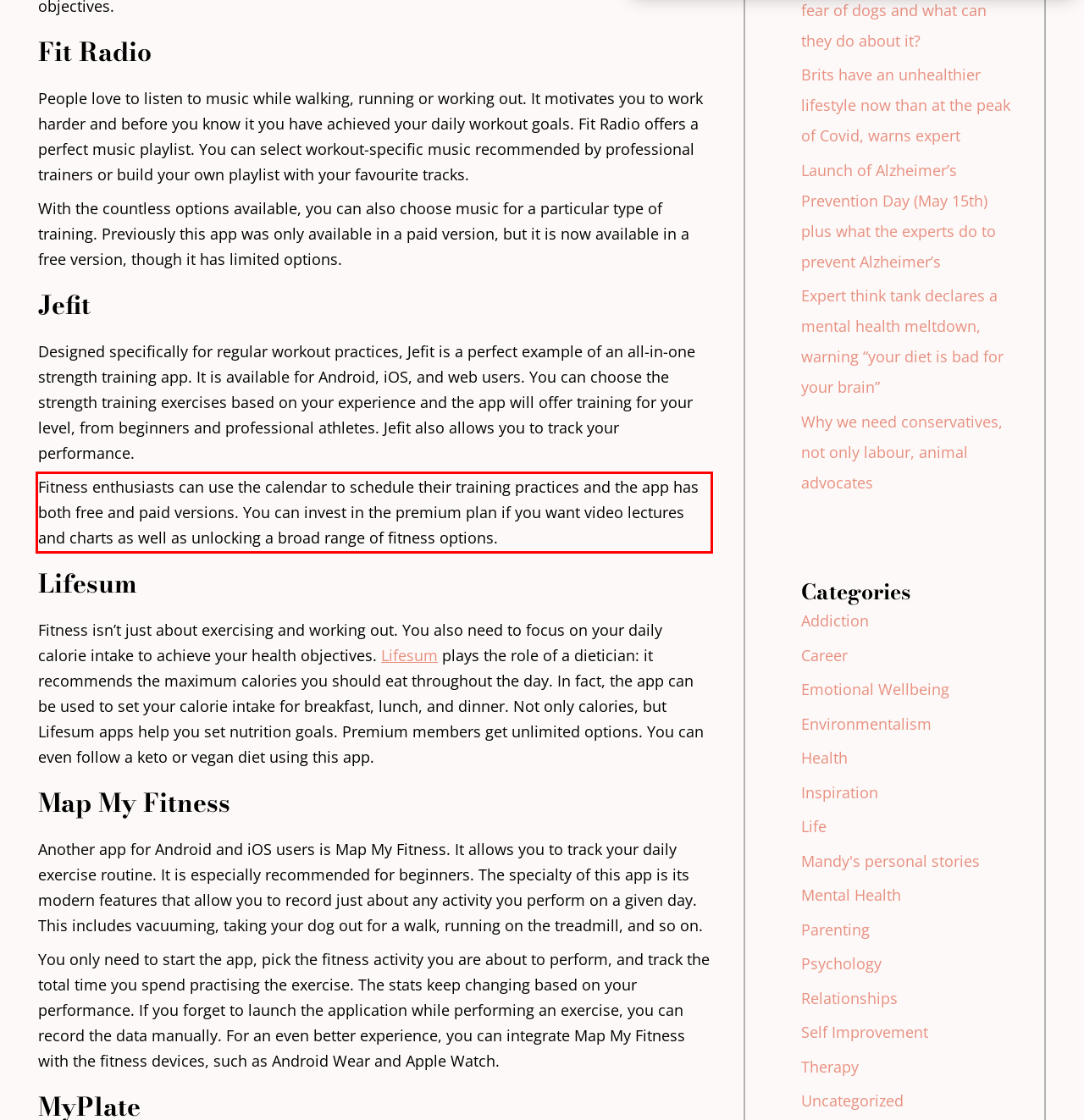Using the provided webpage screenshot, recognize the text content in the area marked by the red bounding box.

Fitness enthusiasts can use the calendar to schedule their training practices and the app has both free and paid versions. You can invest in the premium plan if you want video lectures and charts as well as unlocking a broad range of fitness options.